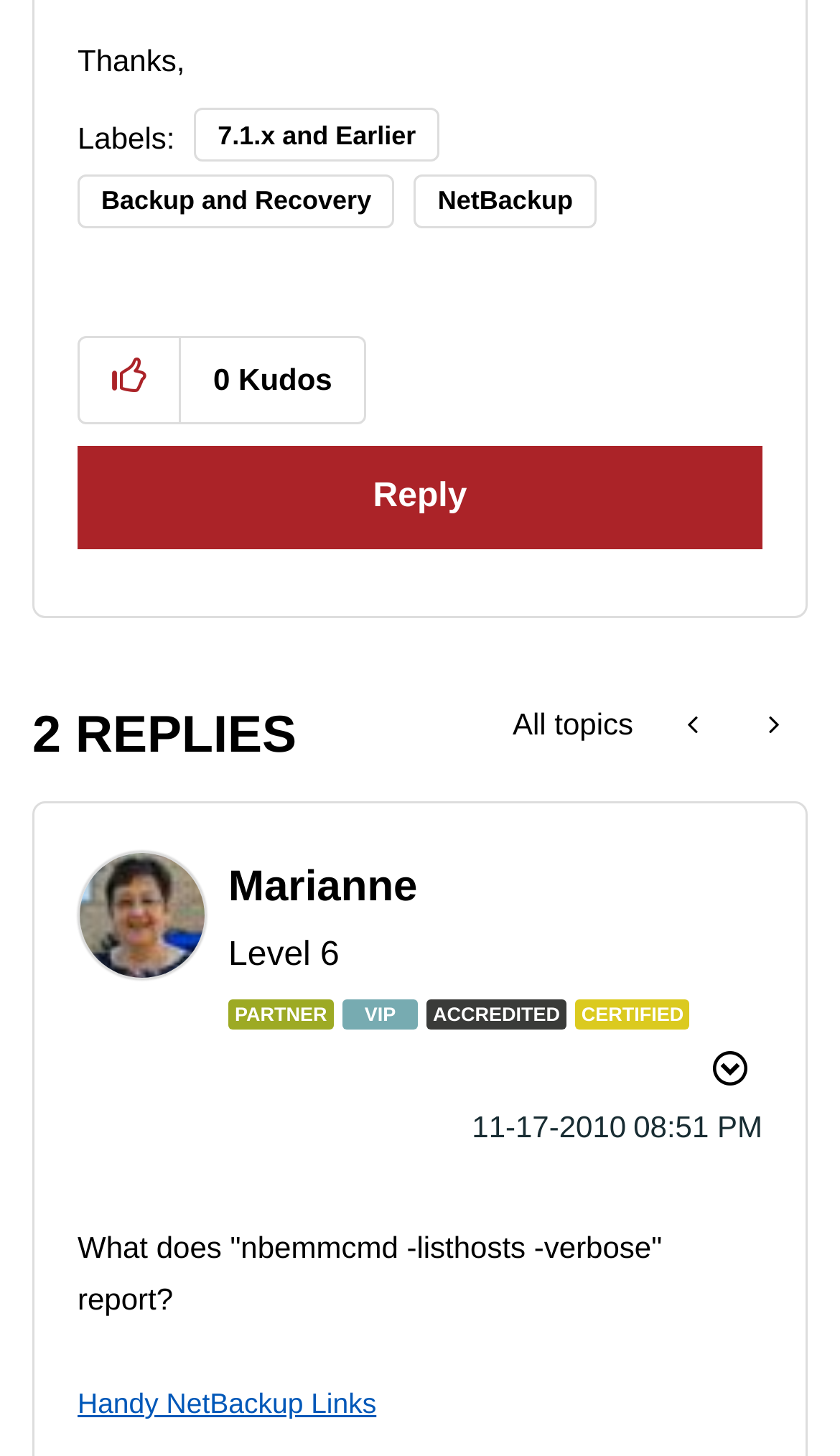Examine the screenshot and answer the question in as much detail as possible: How many replies are there in this post?

I counted the number of replies by looking at the text '2 REPLIES' located at the top of the webpage.